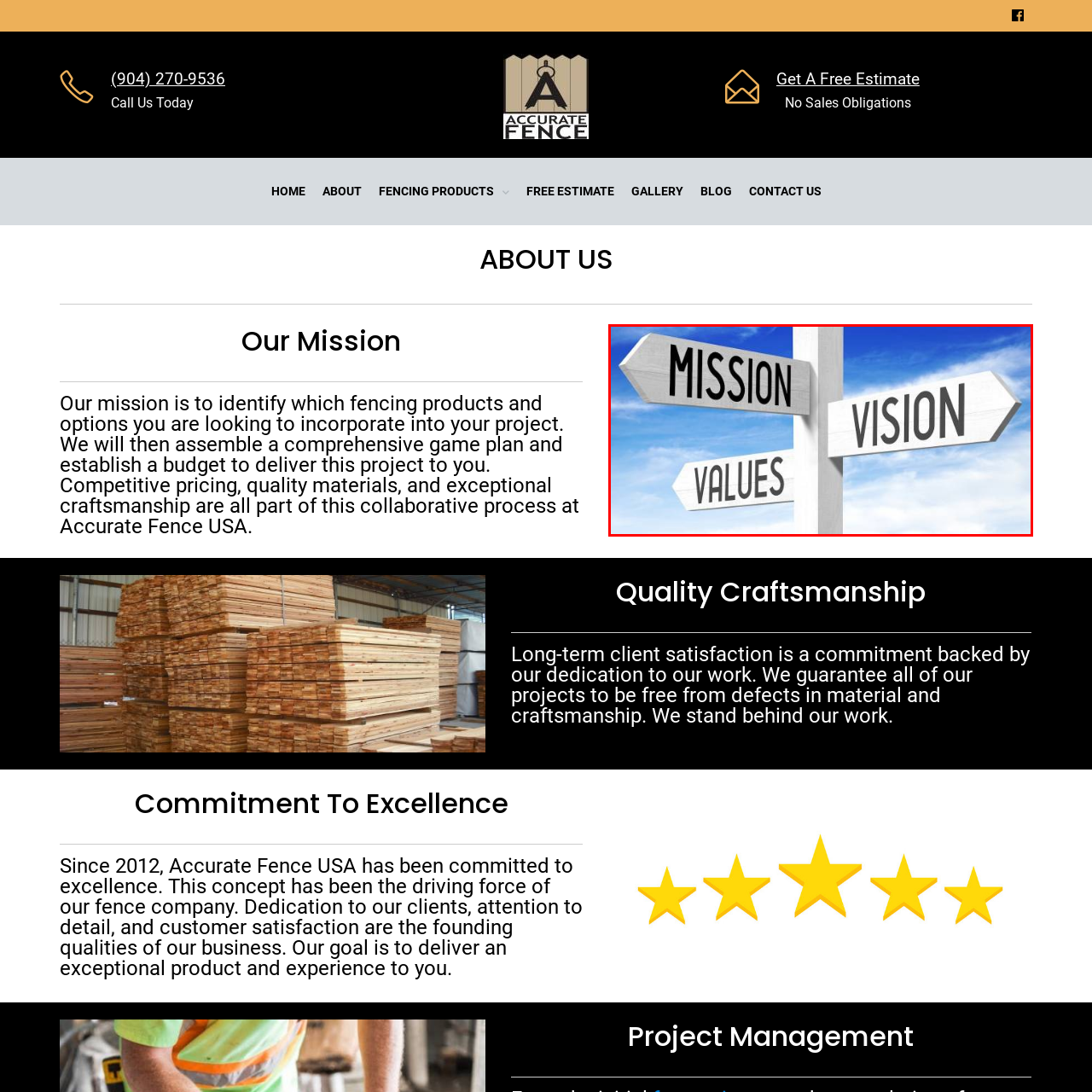Take a close look at the image marked with a red boundary and thoroughly answer the ensuing question using the information observed in the image:
What is the name of the organization depicted in the image?

The signpost conveys a sense of direction and purpose, reflecting the commitment of Accurate Fence USA to provide clarity and a strategic approach in fulfilling their mission and values.